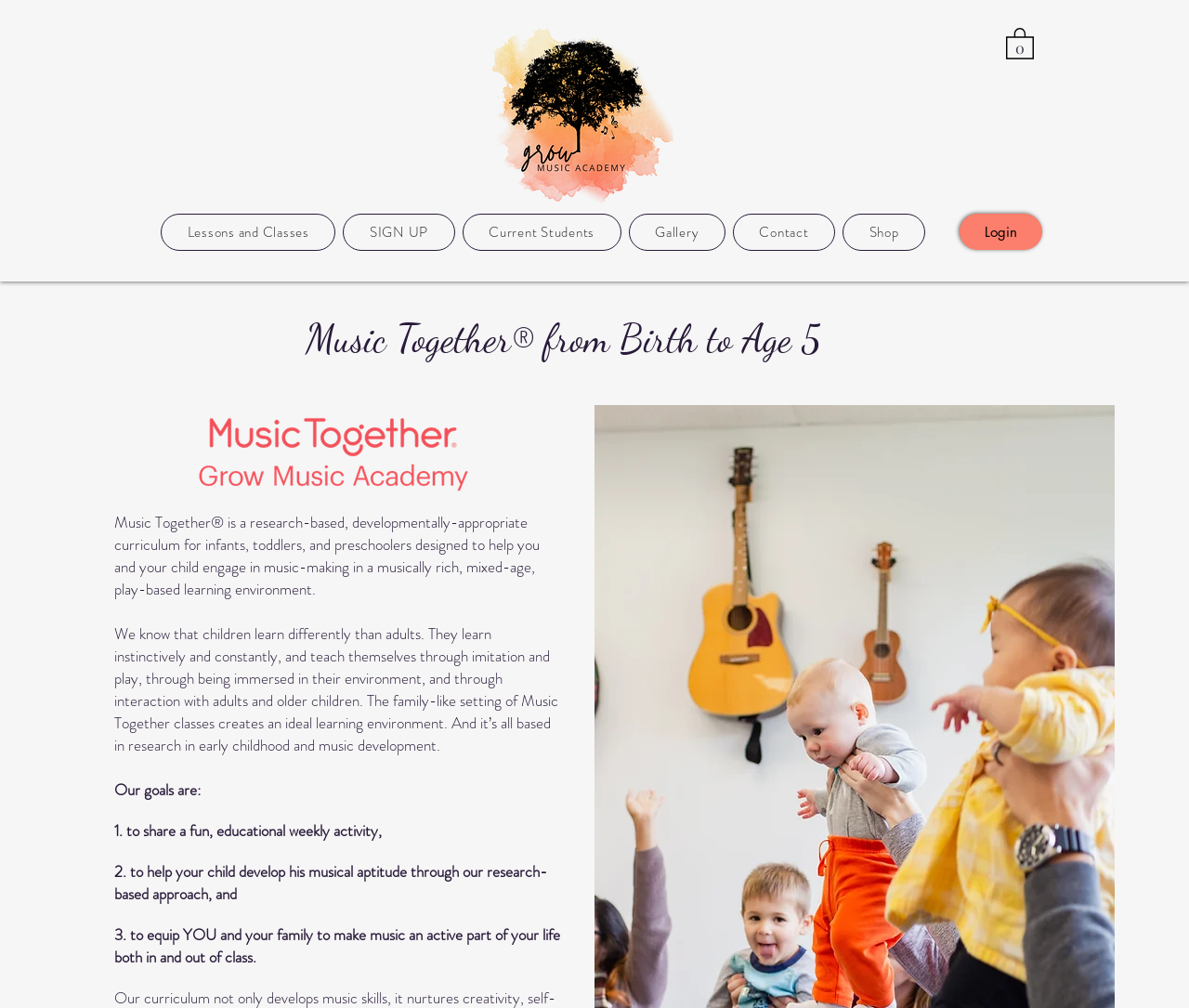Please answer the following question using a single word or phrase: 
What is the name of the academy offering the music program?

Grow Music Academy